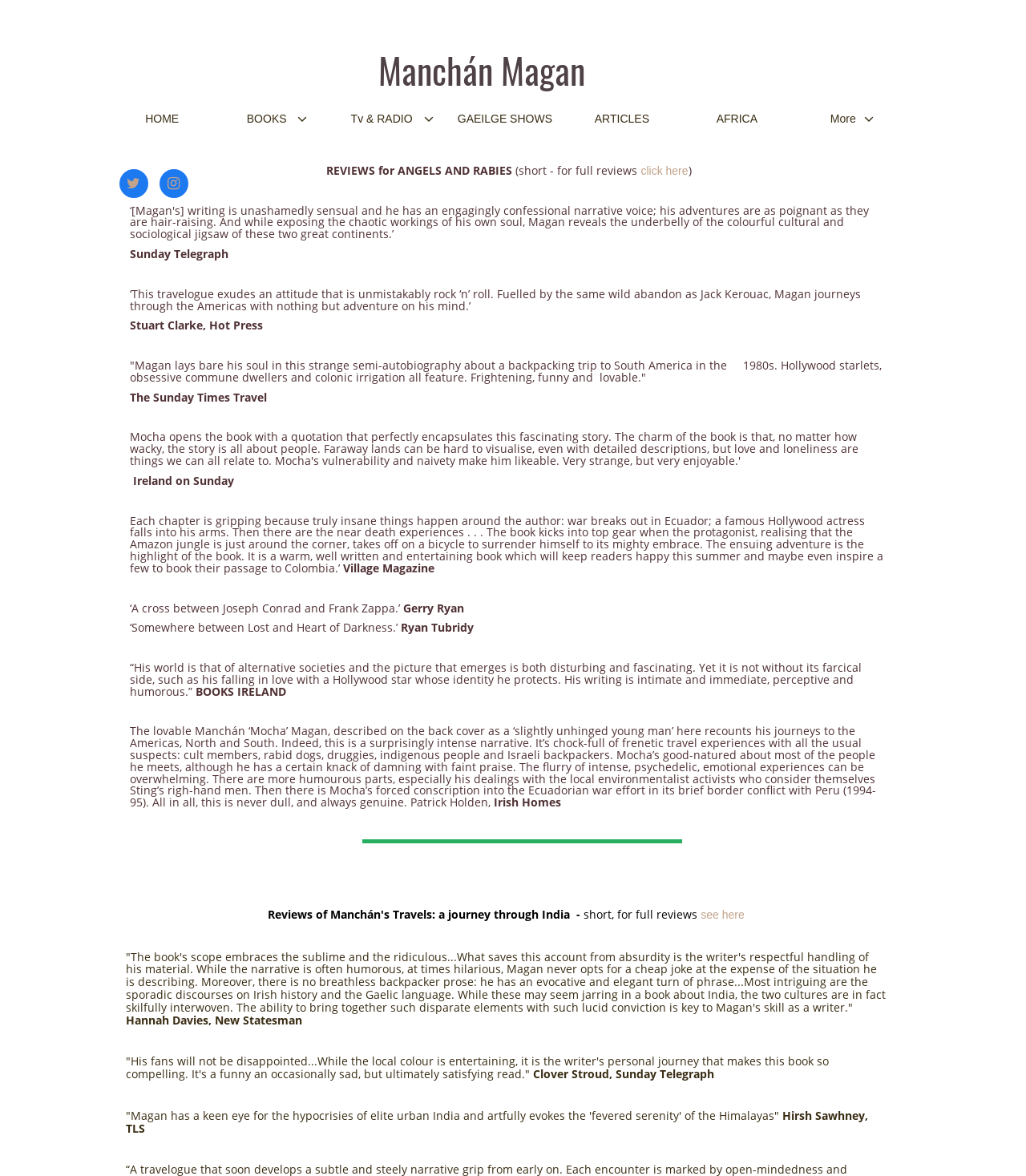What is the title of the book being reviewed?
Based on the screenshot, respond with a single word or phrase.

Angels and Rabies